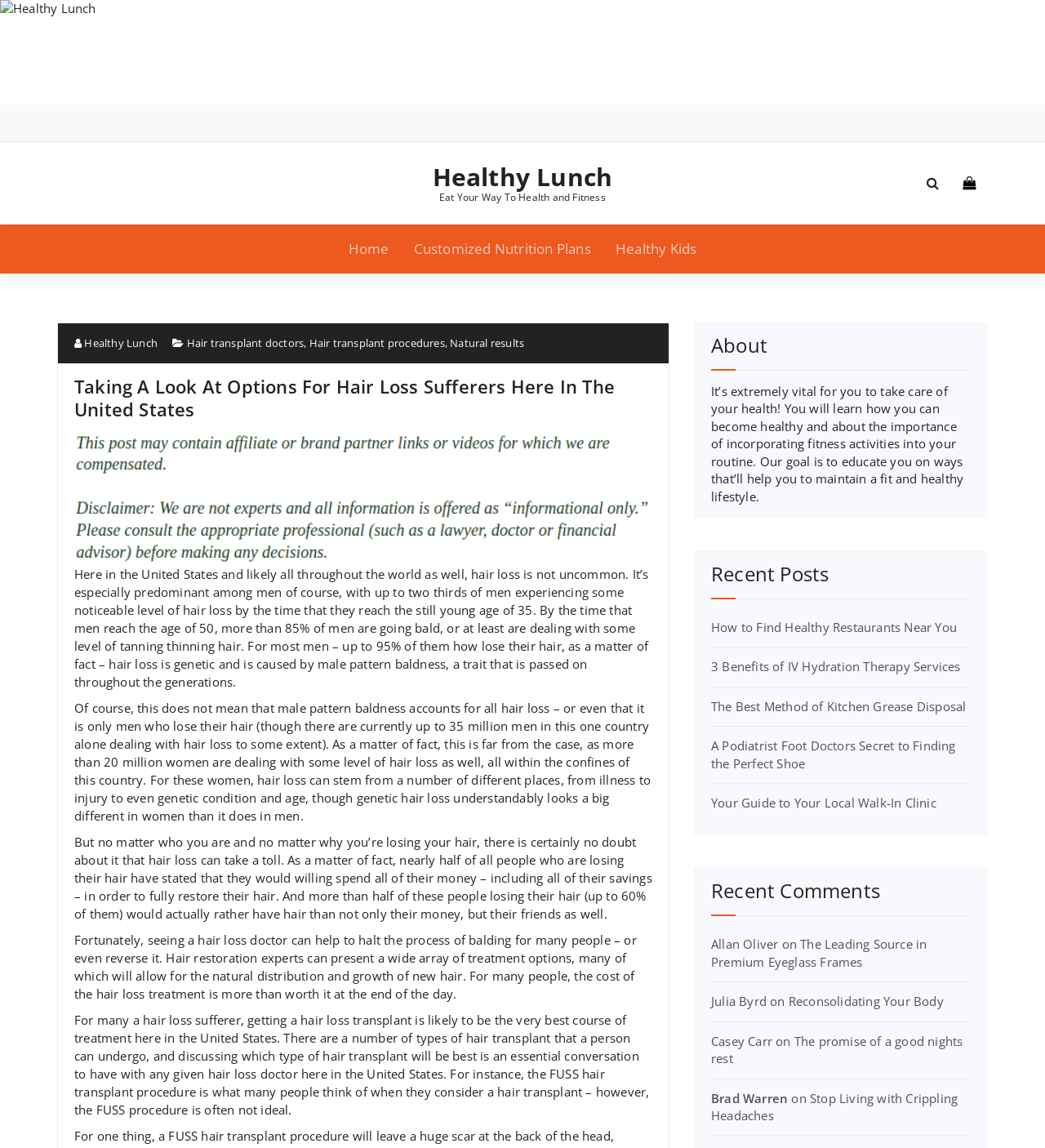Determine the bounding box coordinates for the clickable element to execute this instruction: "Click on the 'Home' link". Provide the coordinates as four float numbers between 0 and 1, i.e., [left, top, right, bottom].

[0.322, 0.196, 0.383, 0.238]